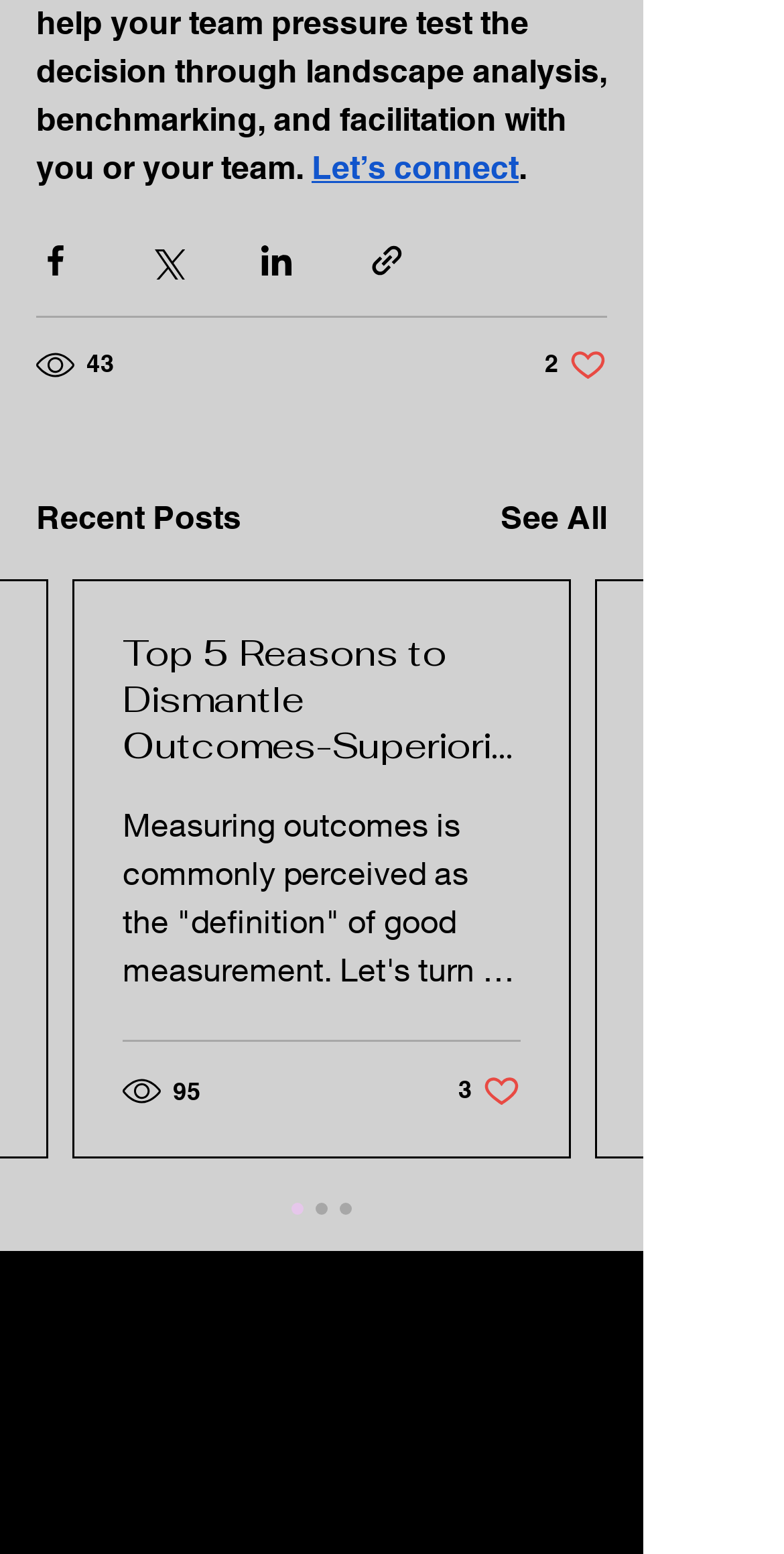Answer this question using a single word or a brief phrase:
What is the title of the first post?

Top 5 Reasons to Dismantle Outcomes-Superiori…